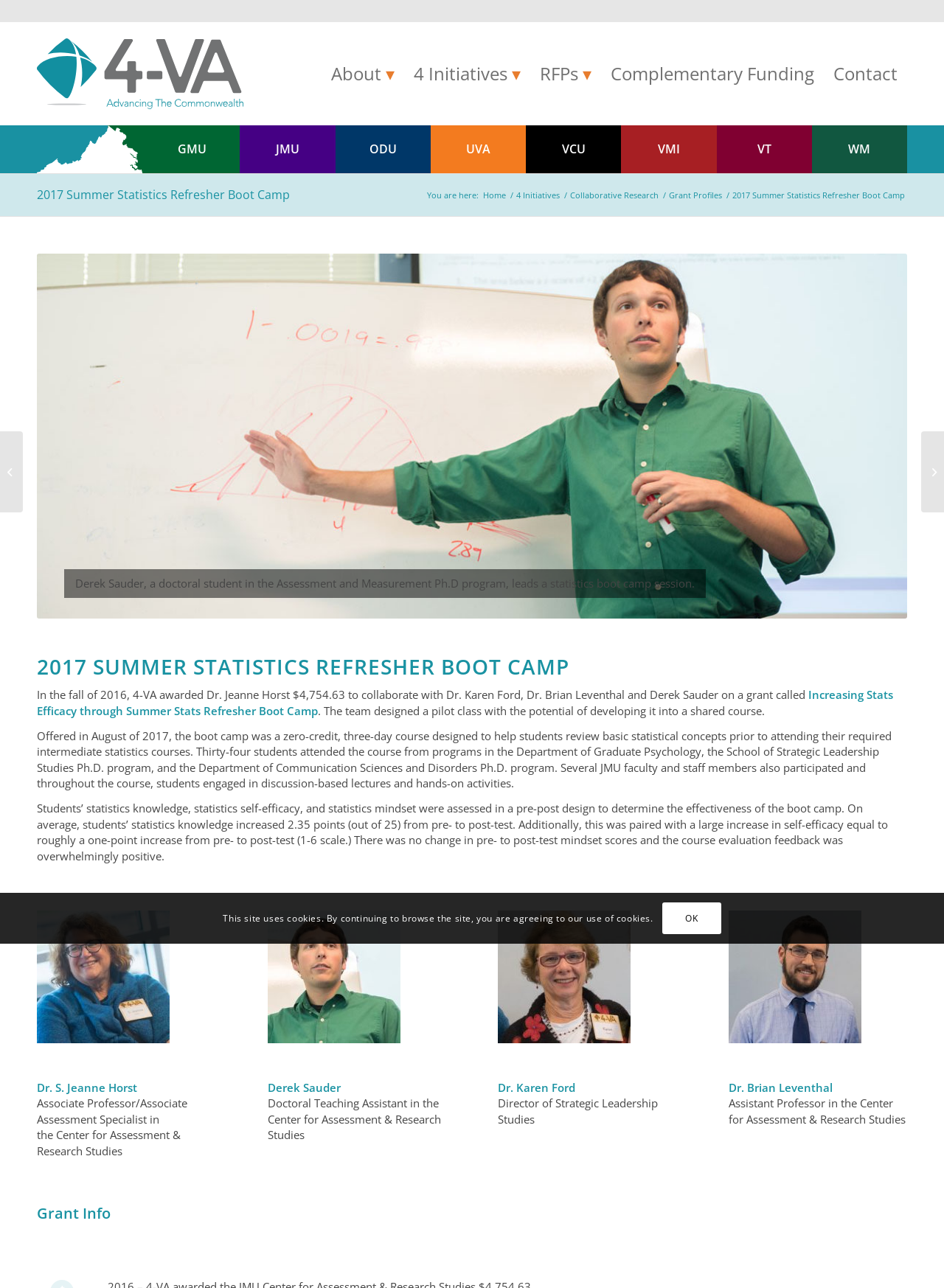Given the description "Previous", determine the bounding box of the corresponding UI element.

[0.051, 0.321, 0.098, 0.356]